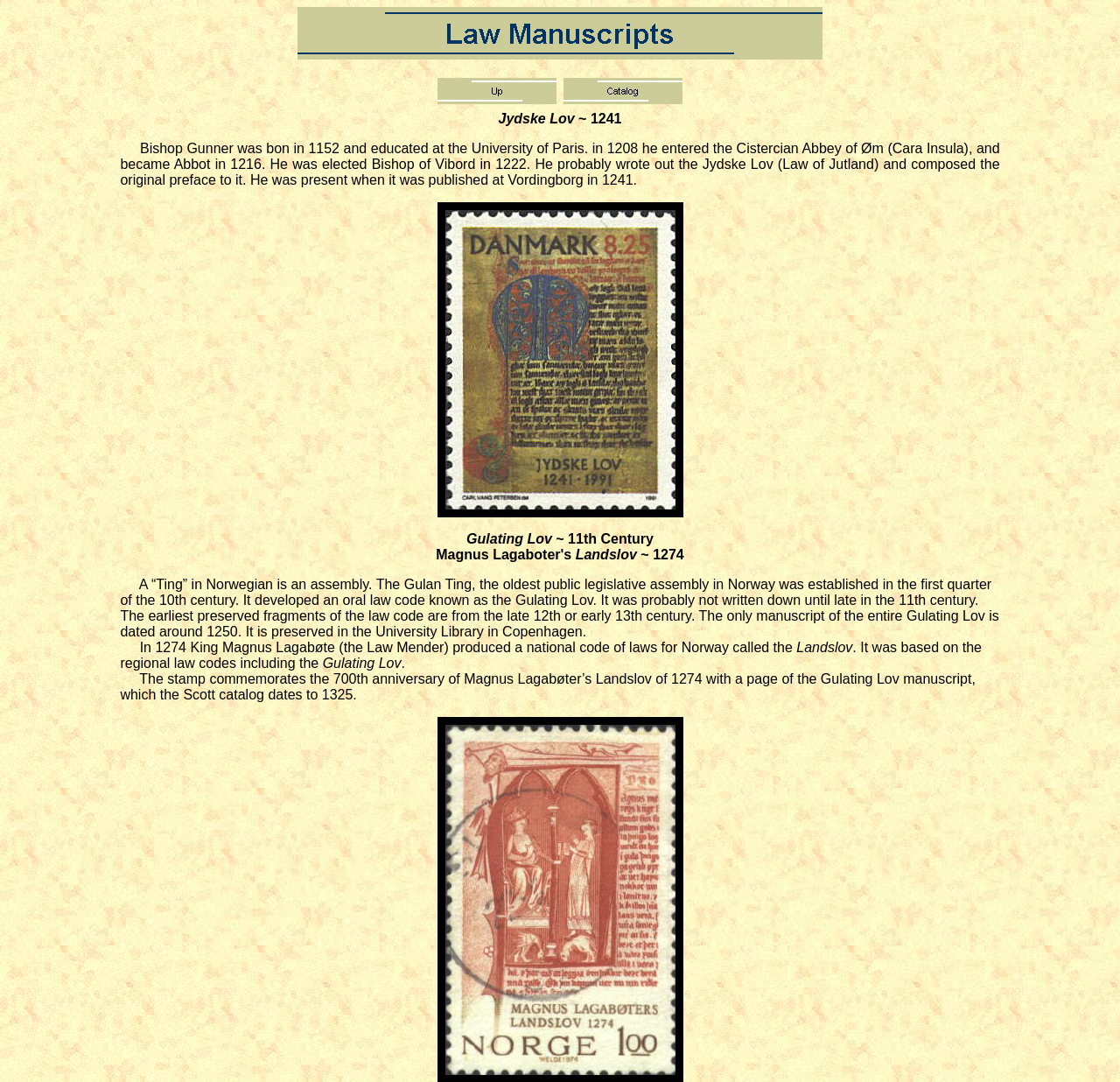Identify the bounding box coordinates for the UI element described as follows: "alt="Catalog"". Ensure the coordinates are four float numbers between 0 and 1, formatted as [left, top, right, bottom].

[0.502, 0.073, 0.611, 0.087]